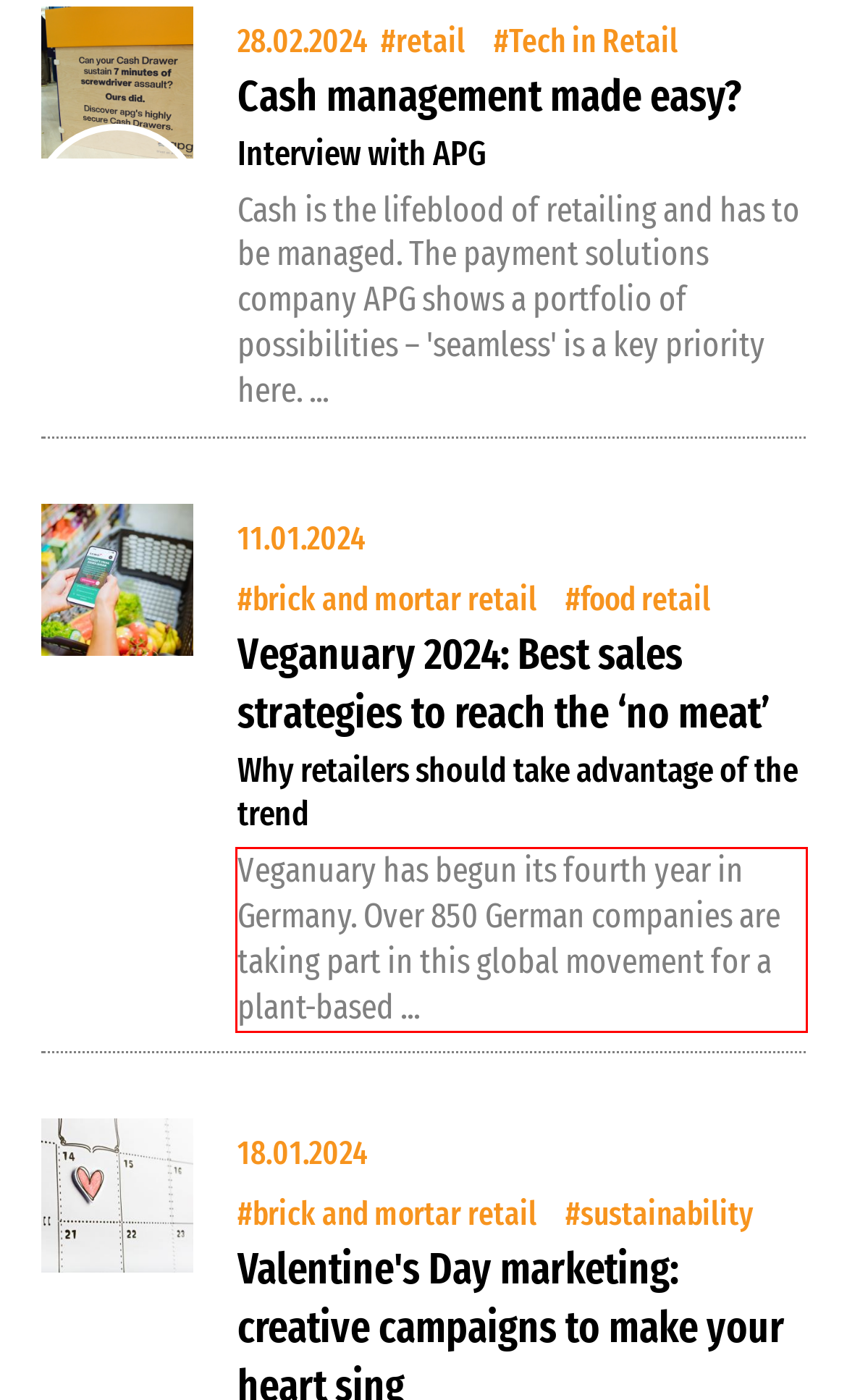Observe the screenshot of the webpage, locate the red bounding box, and extract the text content within it.

Veganuary has begun its fourth year in Germany. Over 850 German companies are taking part in this global movement for a plant-based ...